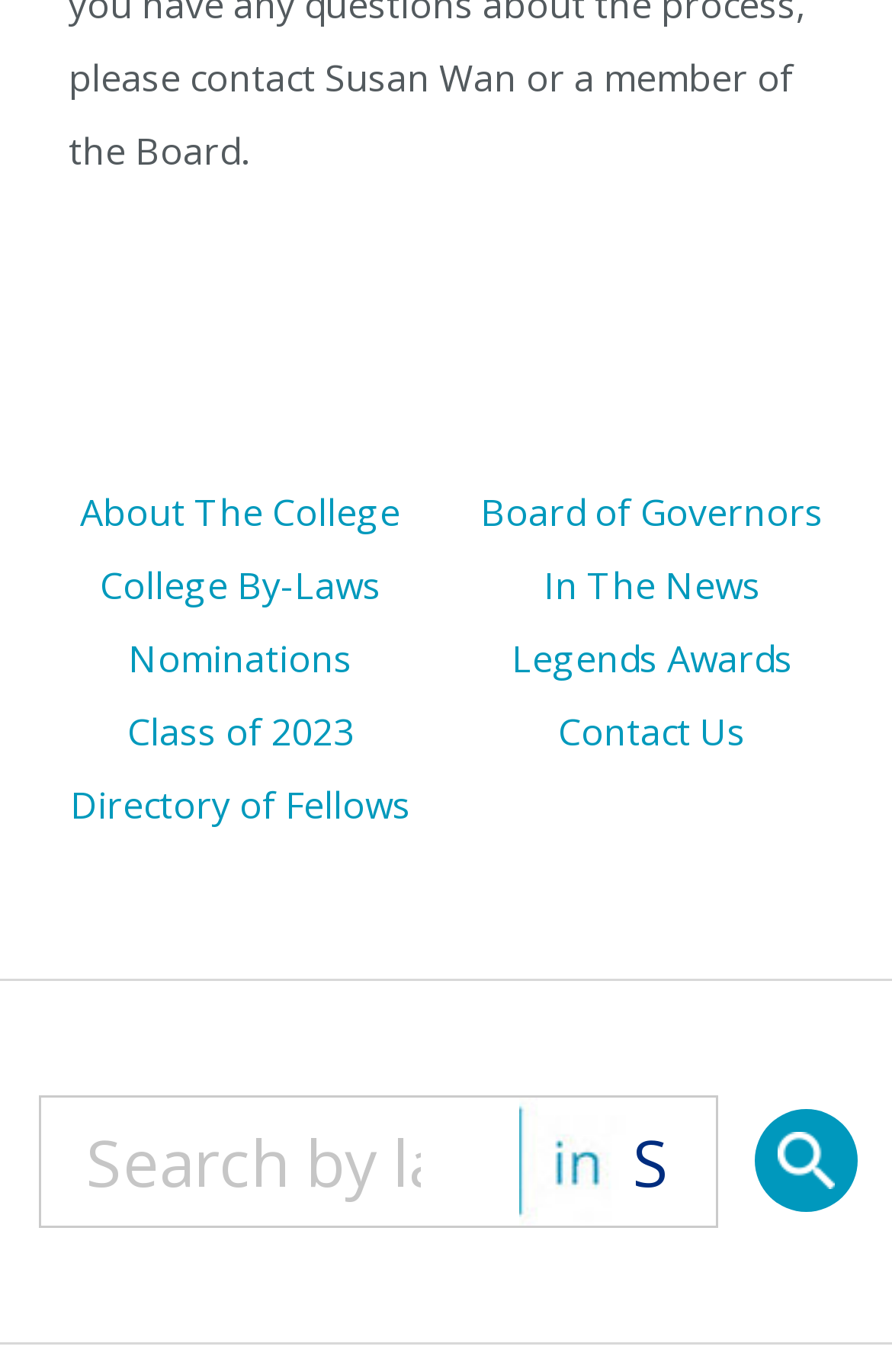Find the bounding box coordinates for the area you need to click to carry out the instruction: "Contact us". The coordinates should be four float numbers between 0 and 1, indicated as [left, top, right, bottom].

[0.626, 0.515, 0.836, 0.551]